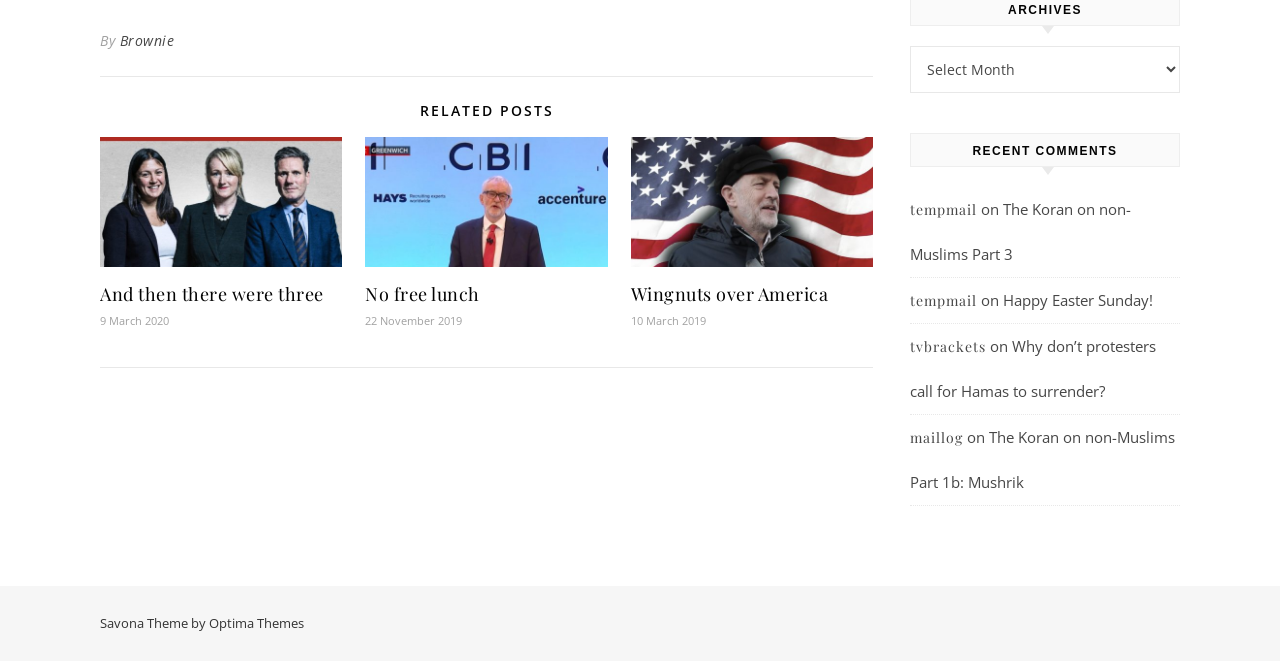Find the bounding box coordinates of the clickable region needed to perform the following instruction: "Select an option from the 'Archives' combobox". The coordinates should be provided as four float numbers between 0 and 1, i.e., [left, top, right, bottom].

[0.711, 0.07, 0.922, 0.141]